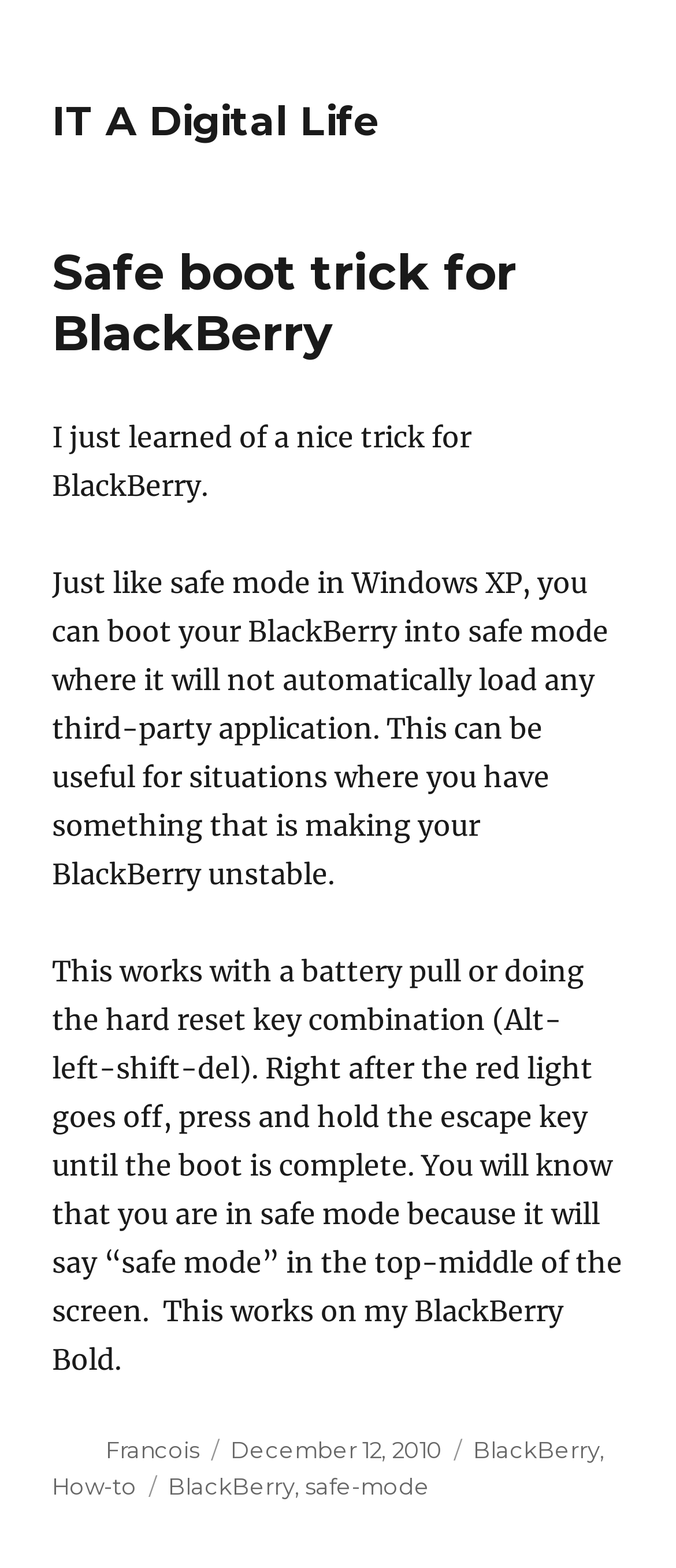Give a comprehensive overview of the webpage, including key elements.

The webpage is about a safe boot trick for BlackBerry devices. At the top, there is a link to "IT A Digital Life" on the left side. Below it, there is an article with a header that reads "Safe boot trick for BlackBerry". 

The article starts with a brief introduction, followed by a detailed explanation of how to boot a BlackBerry into safe mode, which is useful for troubleshooting unstable devices. The text explains that this can be done by pressing and holding the escape key after a hard reset or battery pull, and that the device will indicate it is in safe mode by displaying the text "safe mode" on the screen.

At the bottom of the page, there is a footer section that contains information about the author, Francois, and the date the article was posted, December 12, 2010. There are also links to categories, including "BlackBerry" and "How-to", as well as tags, including "BlackBerry" and "safe-mode".